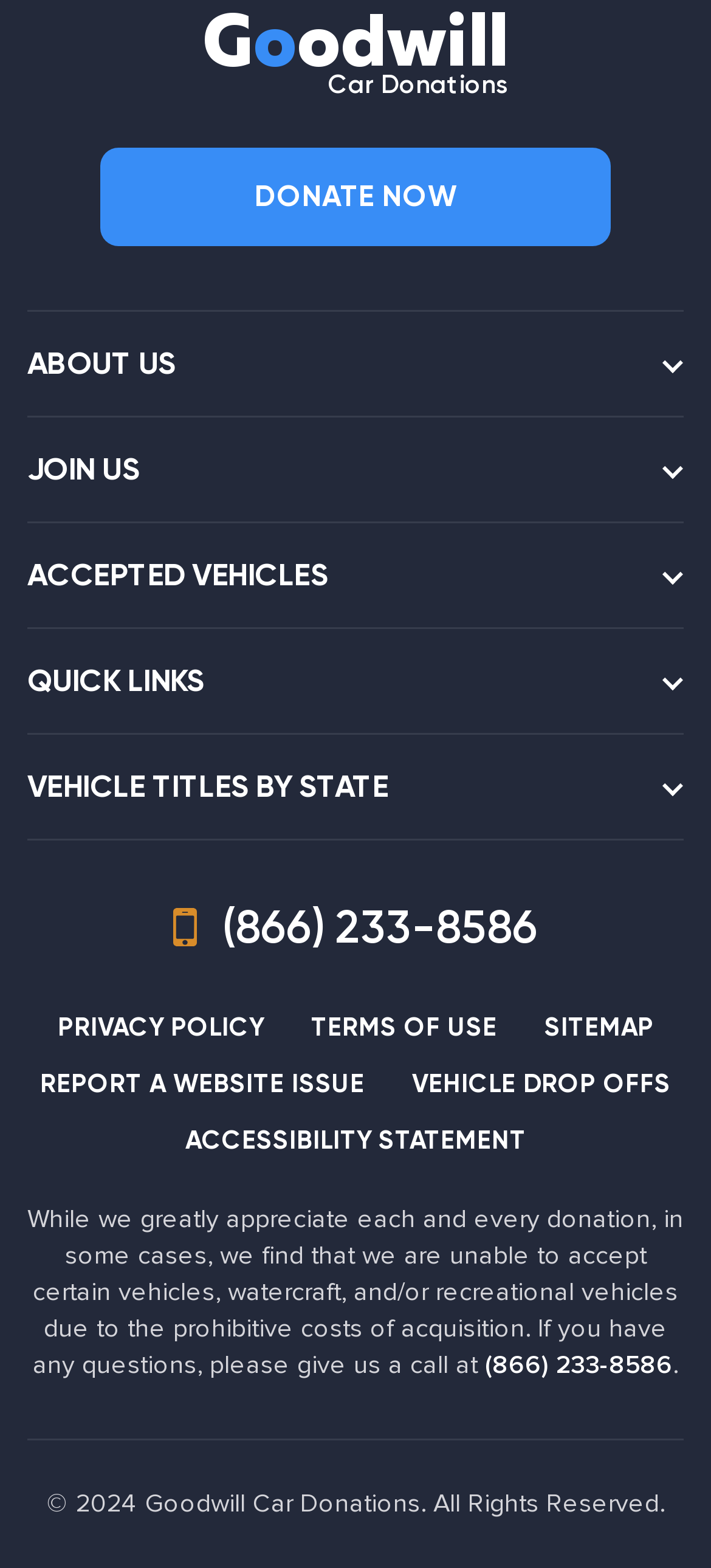What types of vehicles are accepted for donation?
Refer to the screenshot and answer in one word or phrase.

Vehicles, watercraft, and recreational vehicles